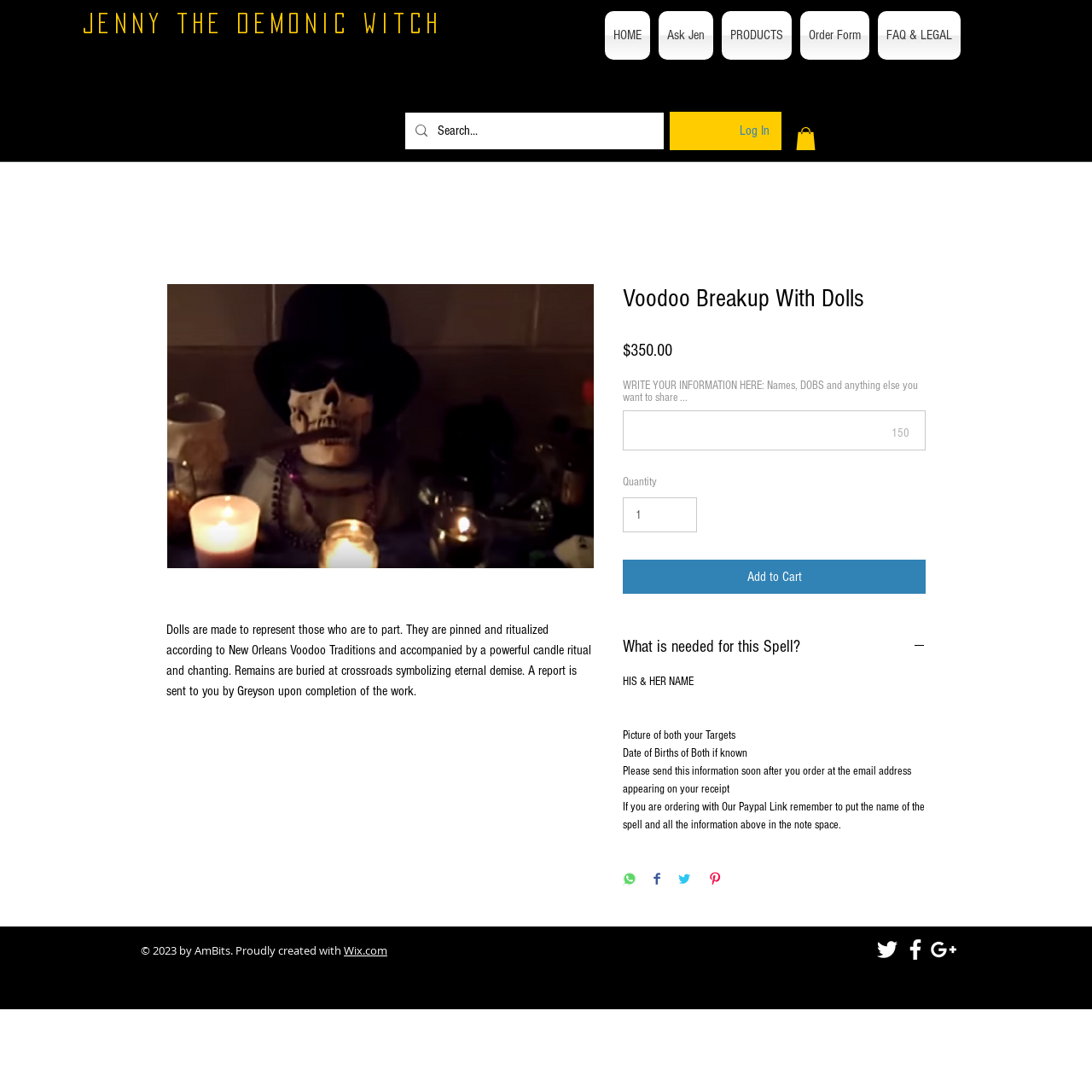Identify the bounding box coordinates of the region that needs to be clicked to carry out this instruction: "Search for products". Provide these coordinates as four float numbers ranging from 0 to 1, i.e., [left, top, right, bottom].

[0.371, 0.103, 0.608, 0.137]